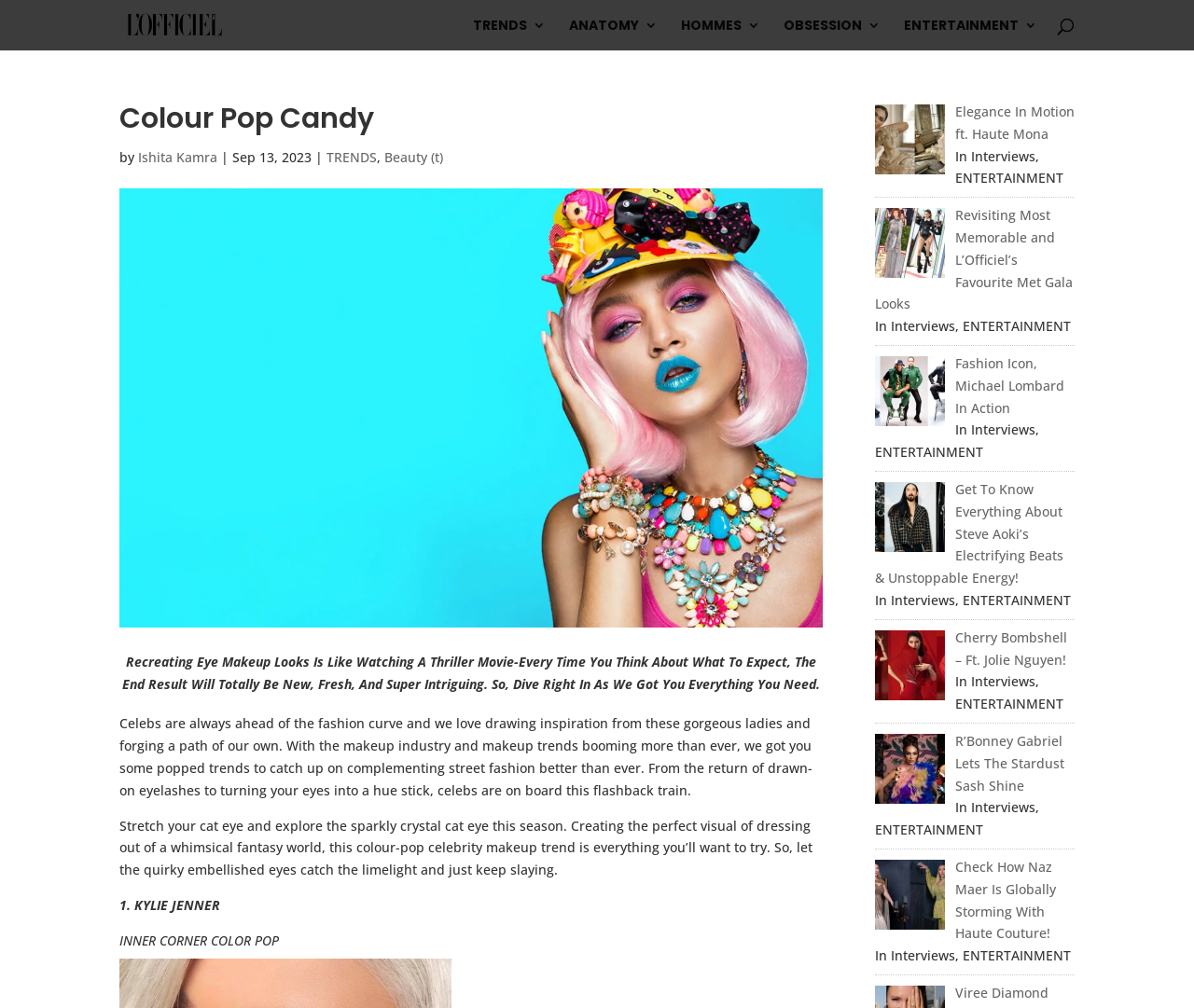Who is the author of the article?
Give a single word or phrase answer based on the content of the image.

Ishita Kamra